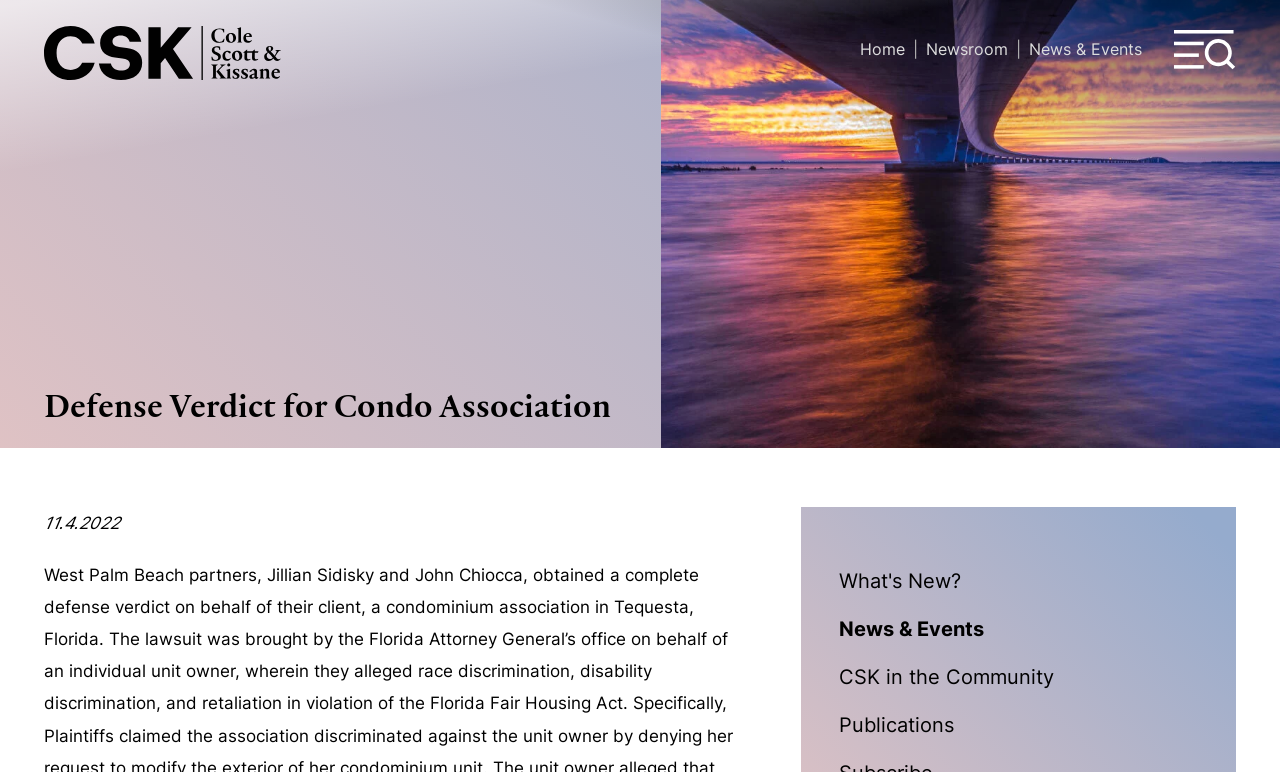Predict the bounding box for the UI component with the following description: "Main Content".

[0.392, 0.006, 0.5, 0.061]